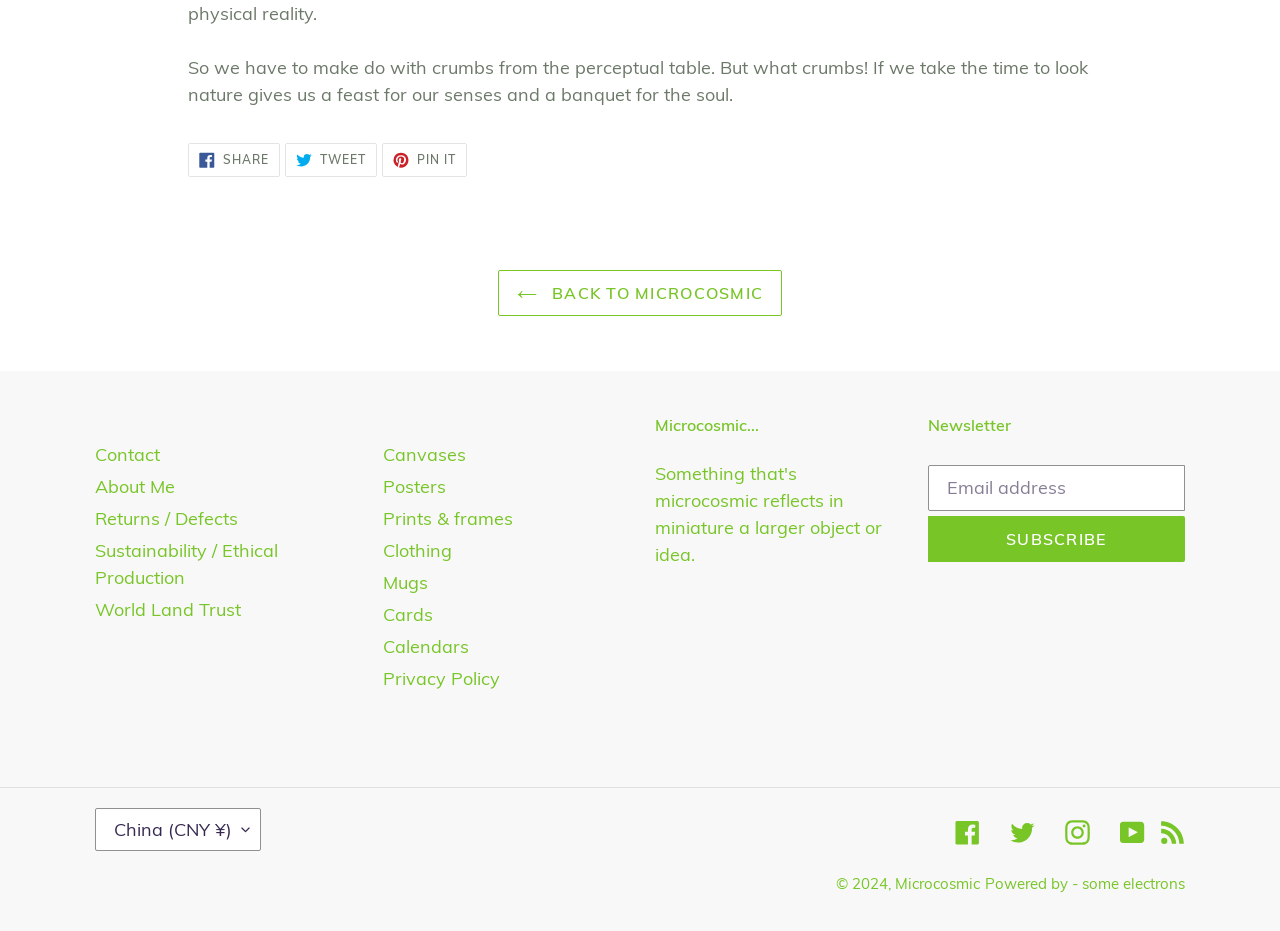What types of products are sold on this website? Examine the screenshot and reply using just one word or a brief phrase.

Art and clothing